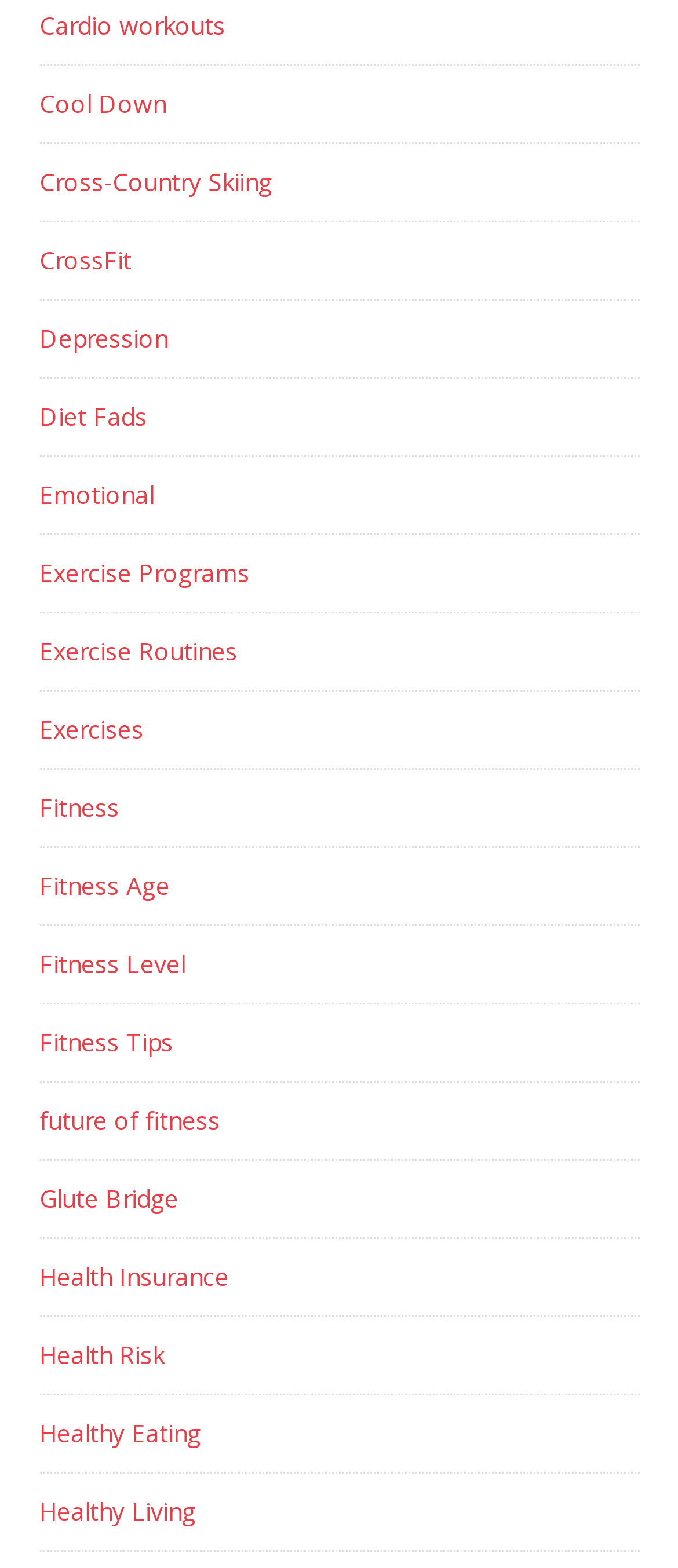Please find the bounding box for the following UI element description. Provide the coordinates in (top-left x, top-left y, bottom-right x, bottom-right y) format, with values between 0 and 1: future of fitness

[0.058, 0.704, 0.324, 0.725]